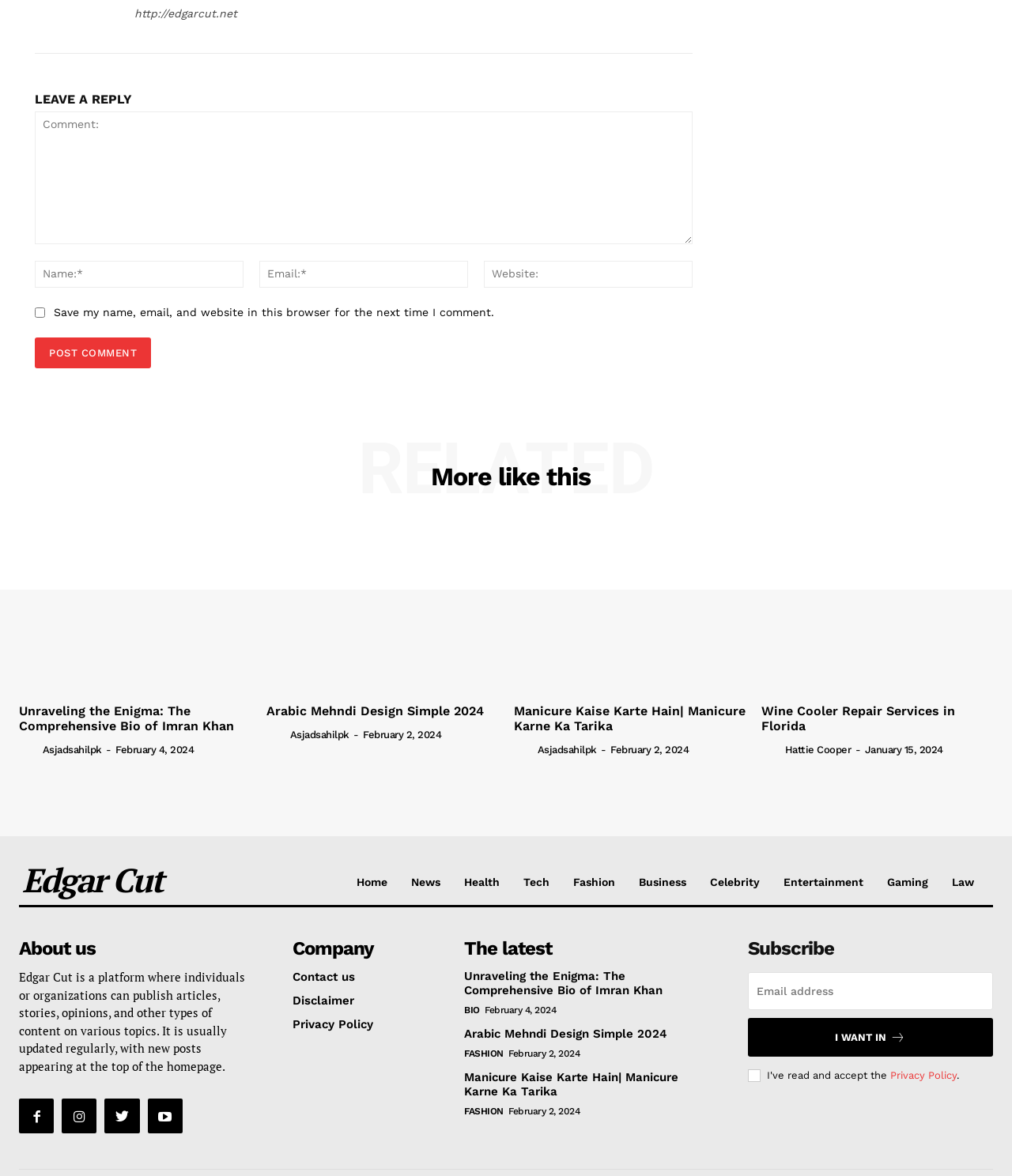Kindly determine the bounding box coordinates for the area that needs to be clicked to execute this instruction: "Post a comment".

[0.034, 0.287, 0.149, 0.313]